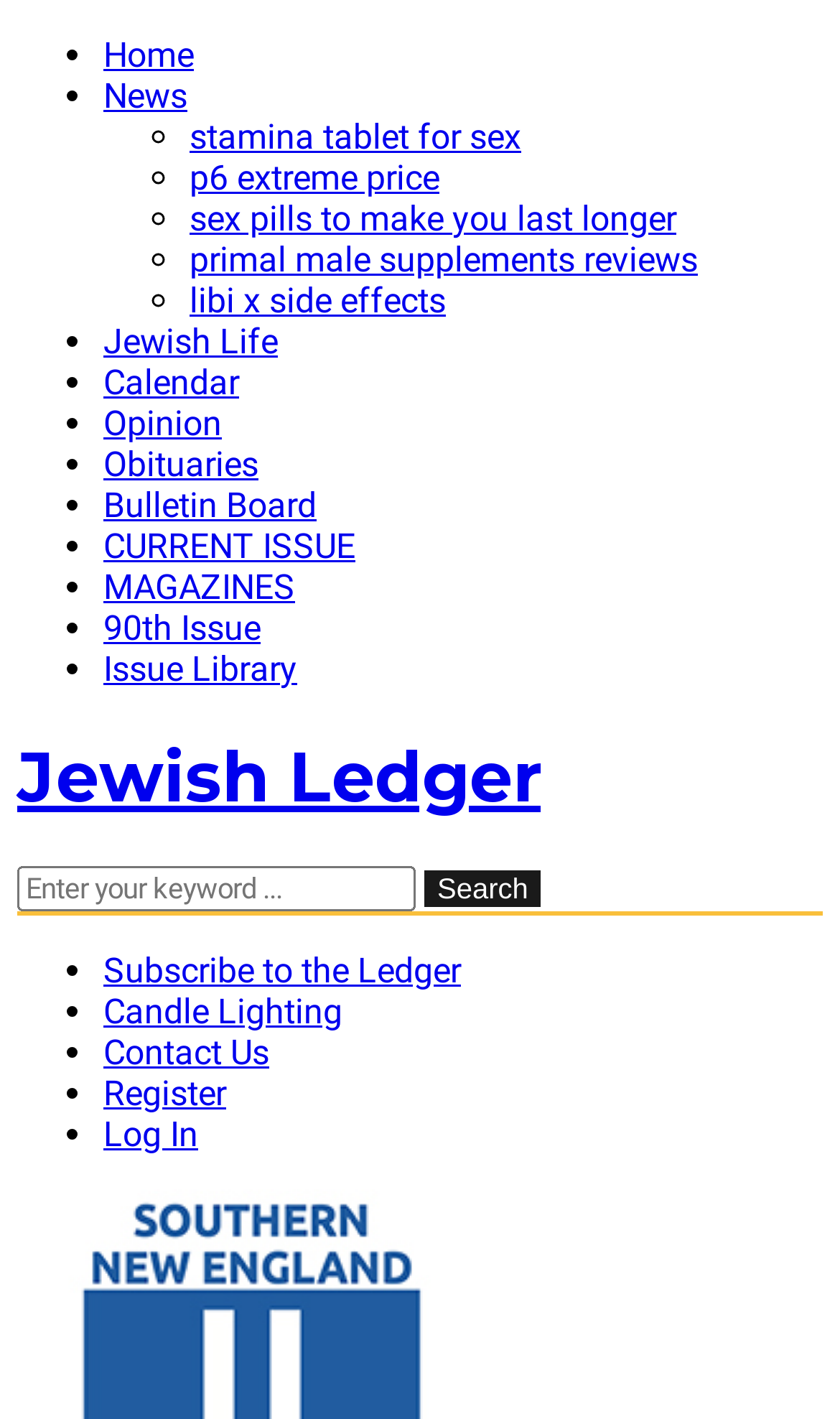Please identify the coordinates of the bounding box that should be clicked to fulfill this instruction: "Search for a keyword".

[0.021, 0.61, 0.495, 0.642]